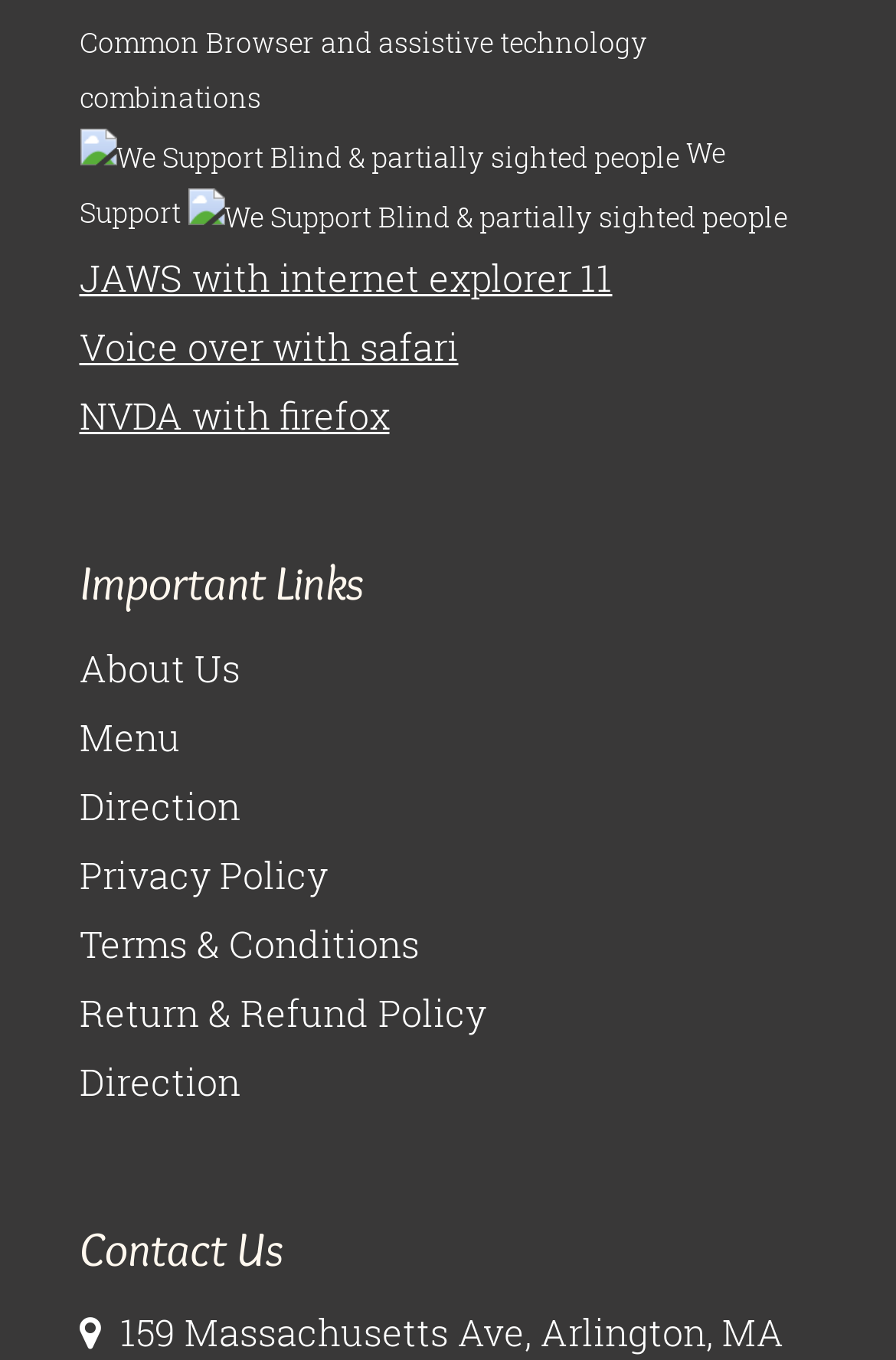Locate the bounding box coordinates of the clickable element to fulfill the following instruction: "Contact Us". Provide the coordinates as four float numbers between 0 and 1 in the format [left, top, right, bottom].

[0.088, 0.857, 0.912, 0.896]